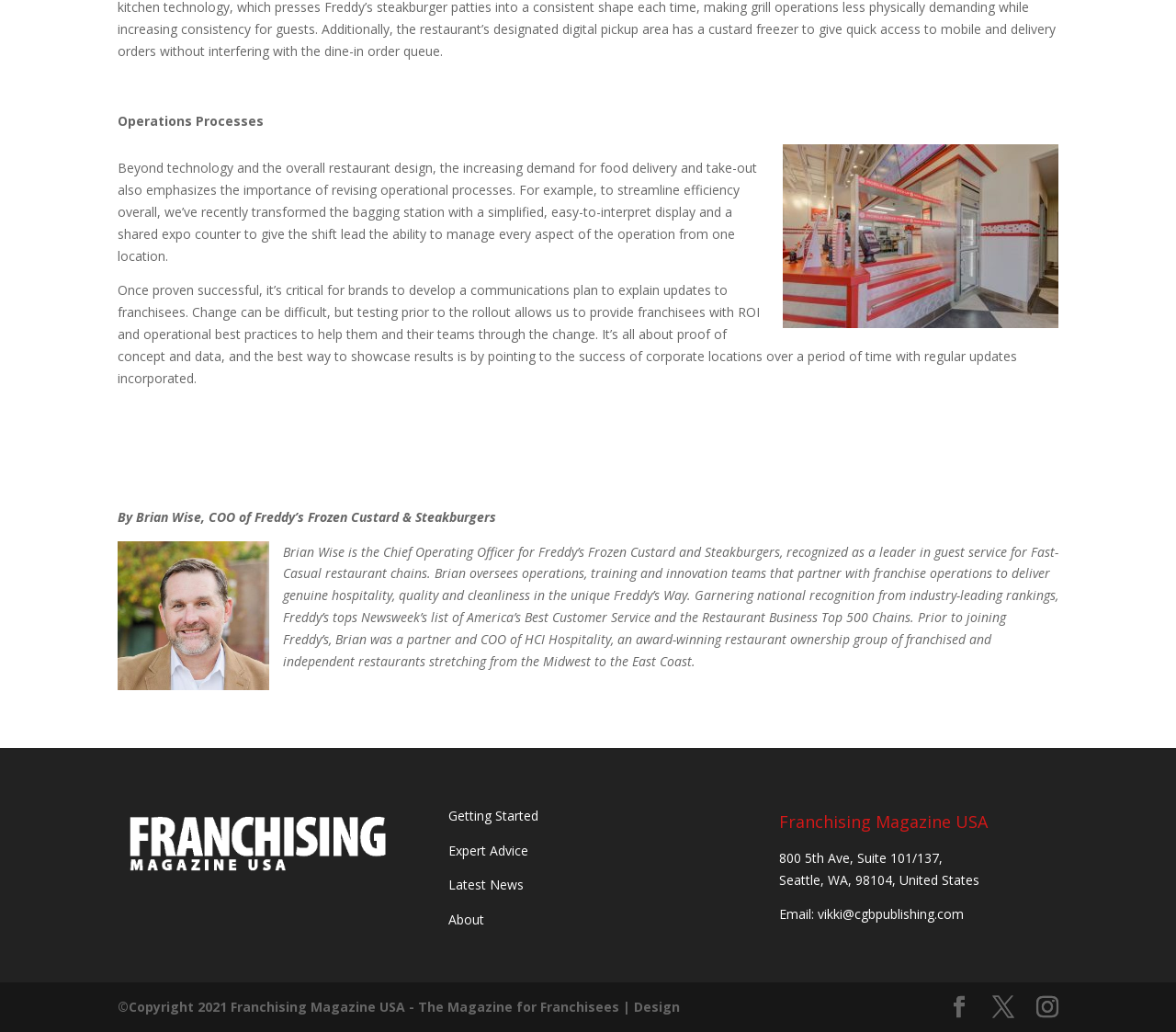Using the format (top-left x, top-left y, bottom-right x, bottom-right y), and given the element description, identify the bounding box coordinates within the screenshot: Getting Started

[0.381, 0.782, 0.458, 0.799]